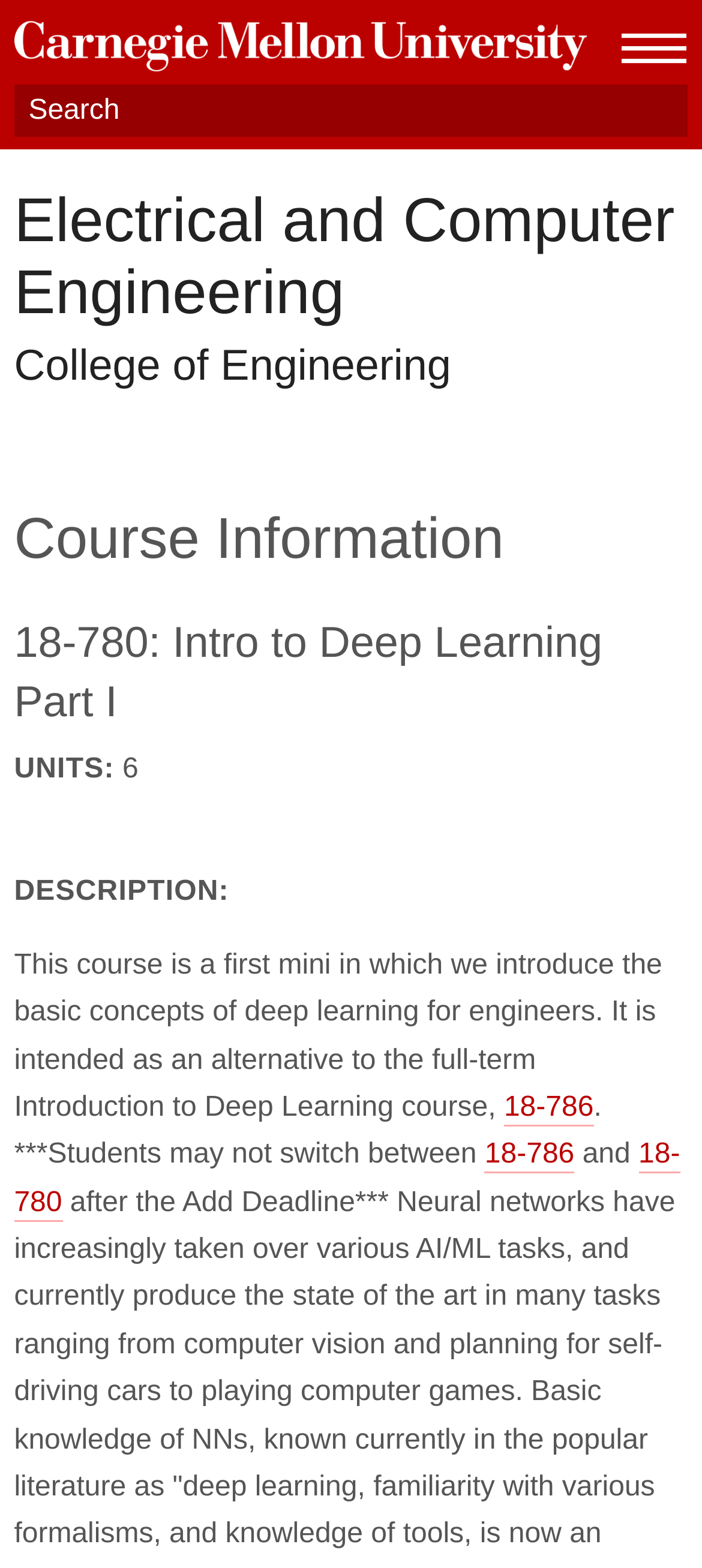How many units is the course worth?
From the screenshot, supply a one-word or short-phrase answer.

6